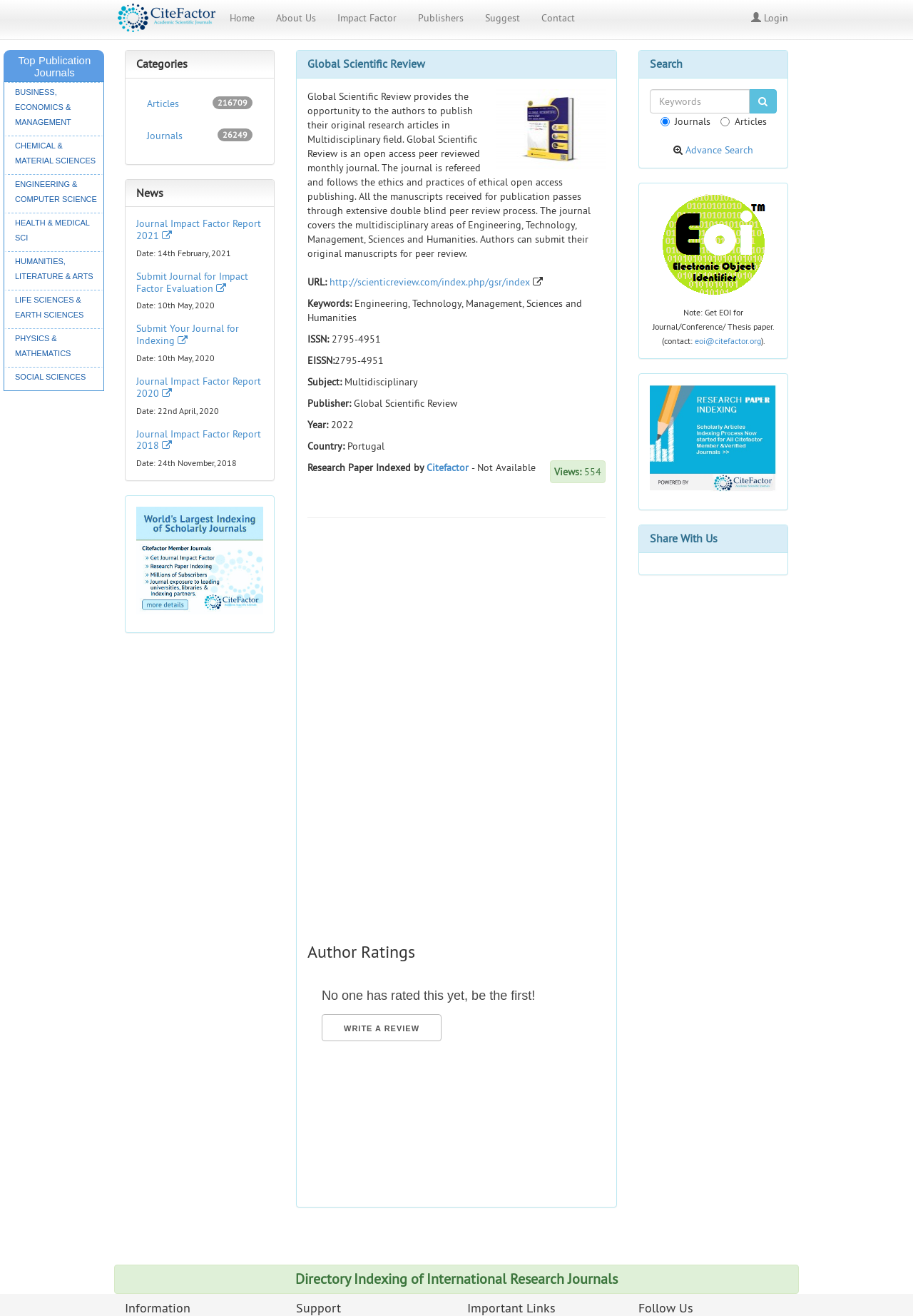Identify the bounding box coordinates of the clickable region to carry out the given instruction: "Search for a keyword".

[0.712, 0.068, 0.821, 0.086]